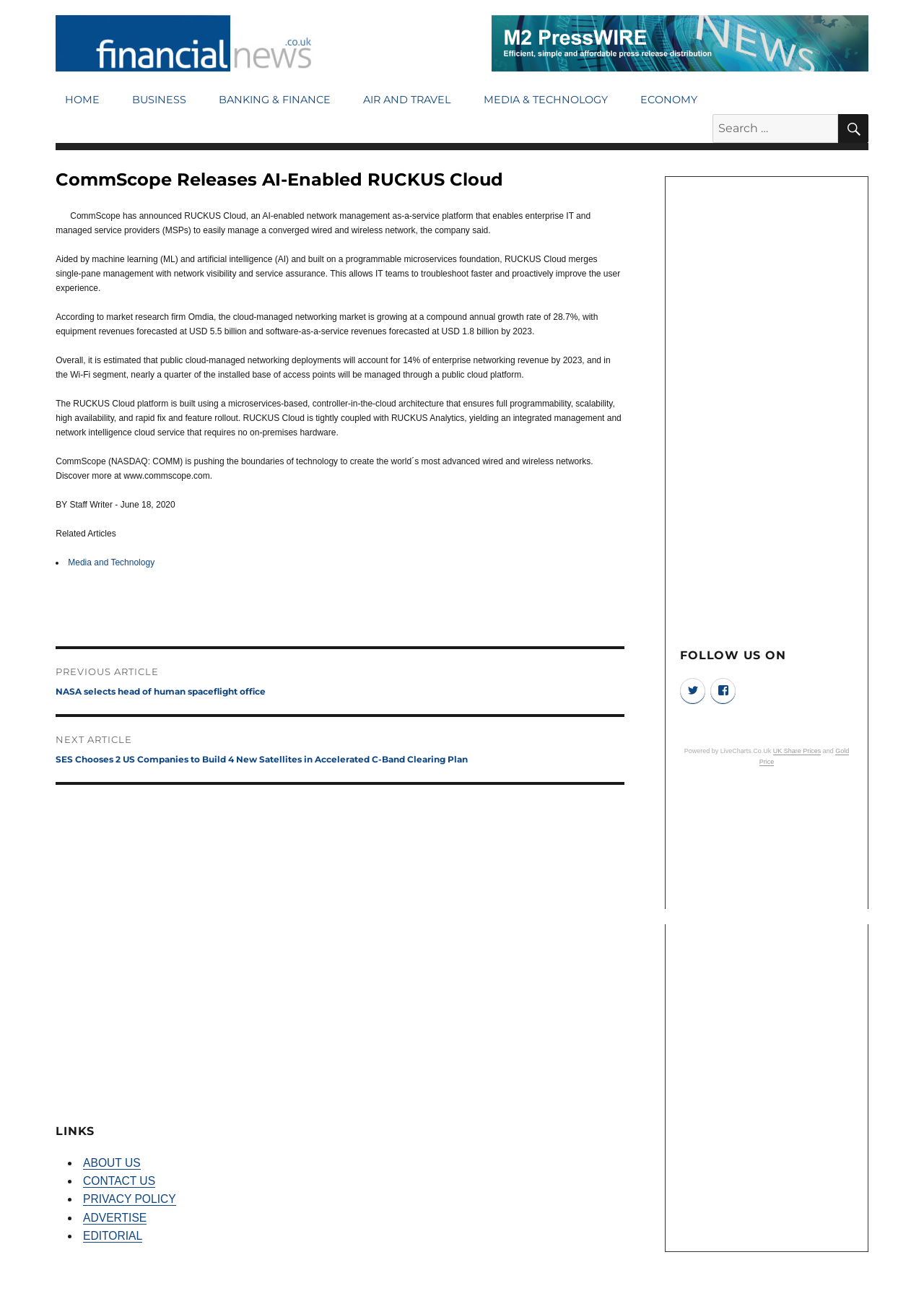What is the date of the article?
Use the information from the screenshot to give a comprehensive response to the question.

The date of the article is located at the bottom of the article section and is stated as 'June 18, 2020'.